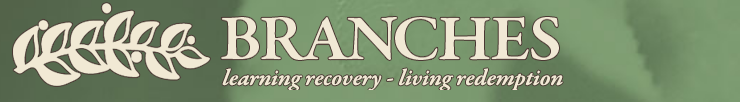What is symbolized by the stylized image of intertwining leaves?
From the screenshot, supply a one-word or short-phrase answer.

growth and renewal